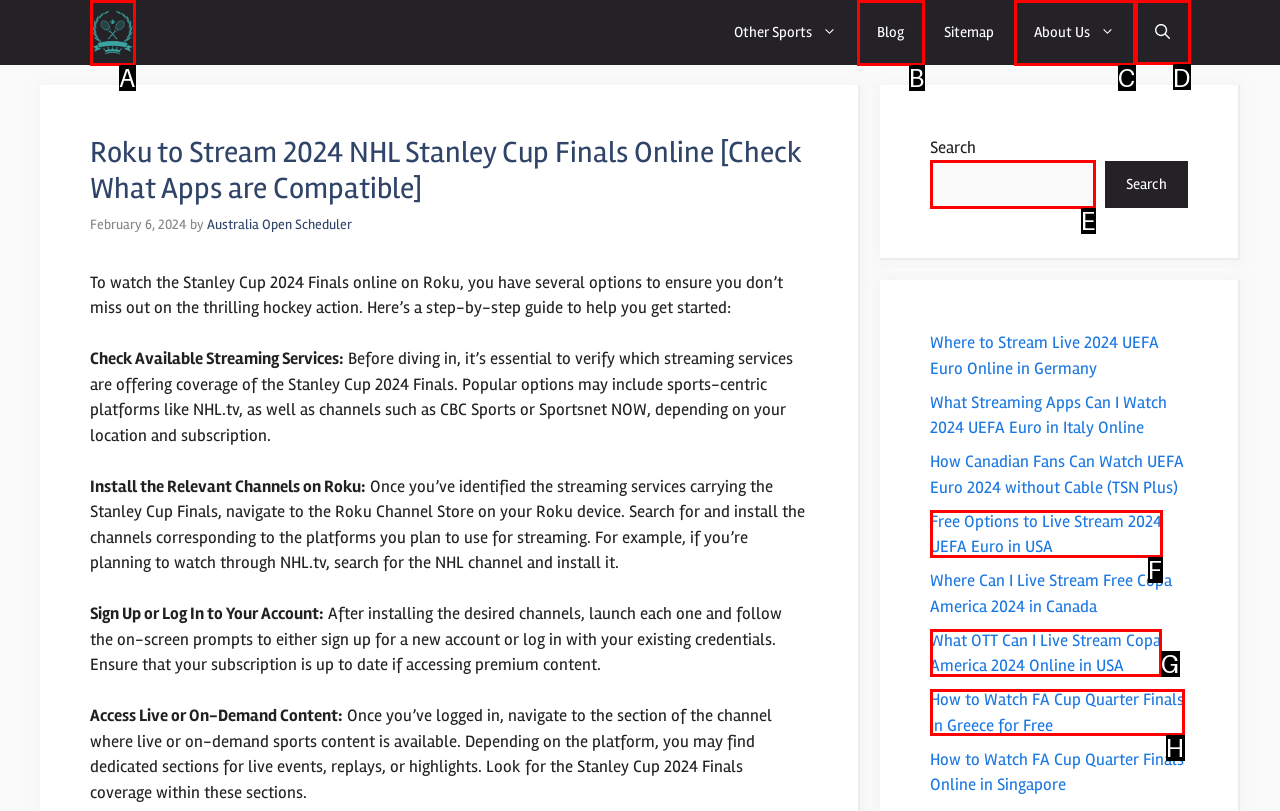Figure out which option to click to perform the following task: Open search
Provide the letter of the correct option in your response.

D